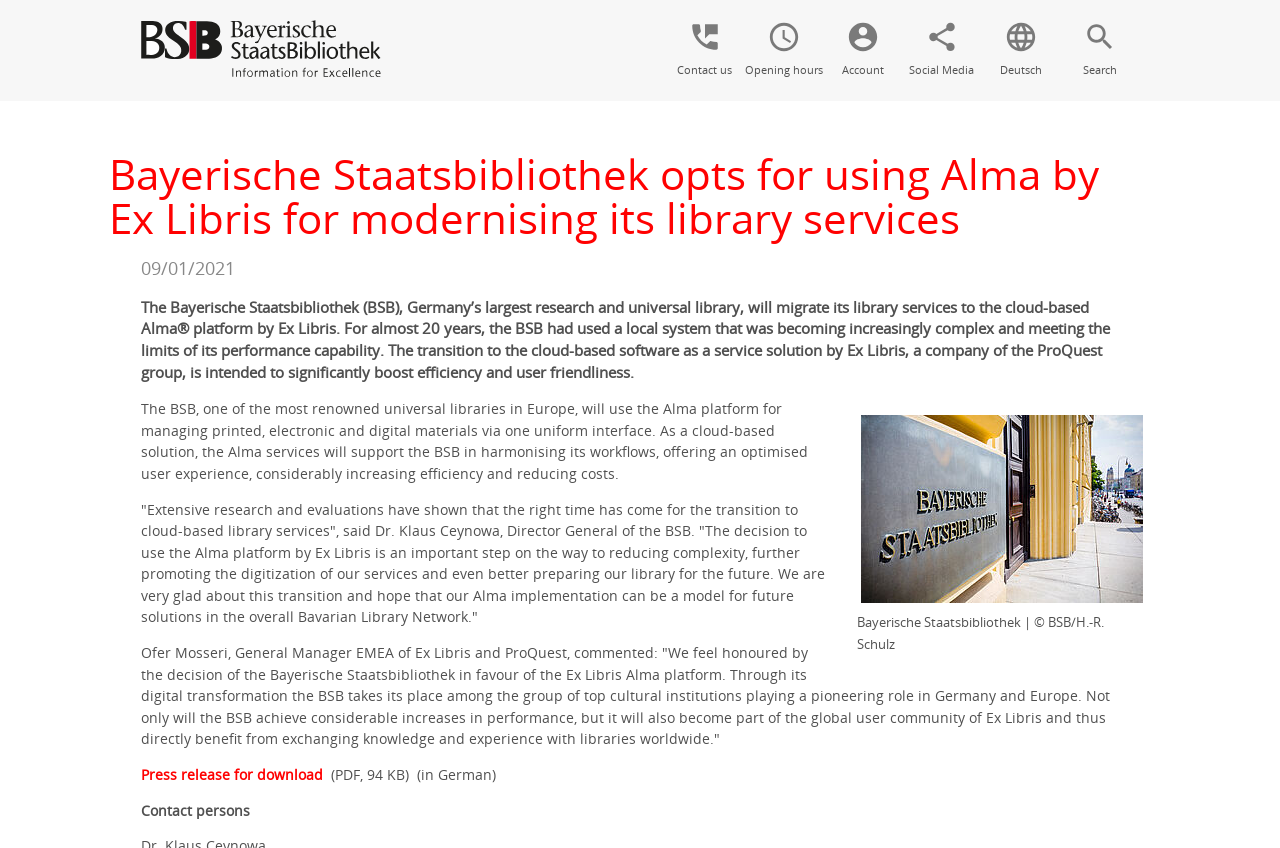Using floating point numbers between 0 and 1, provide the bounding box coordinates in the format (top-left x, top-left y, bottom-right x, bottom-right y). Locate the UI element described here: alt="Bayerische Staatsbibliothek"

[0.11, 0.073, 0.298, 0.095]